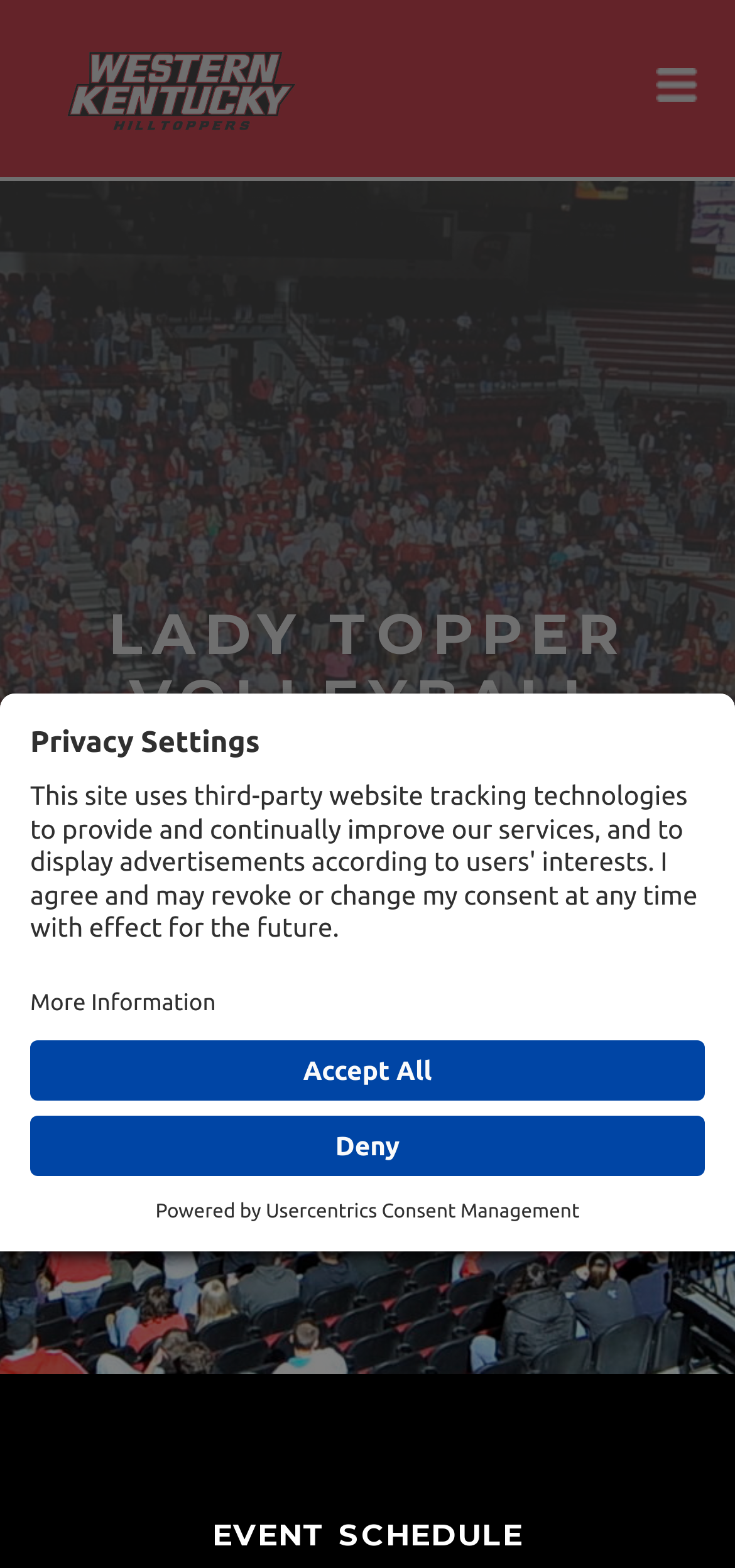What is the purpose of the 'Open Privacy Settings' button?
Please use the image to deliver a detailed and complete answer.

The 'Open Privacy Settings' button is located at the bottom of the webpage and its purpose is to open the privacy settings dialog, which allows users to manage their privacy settings.